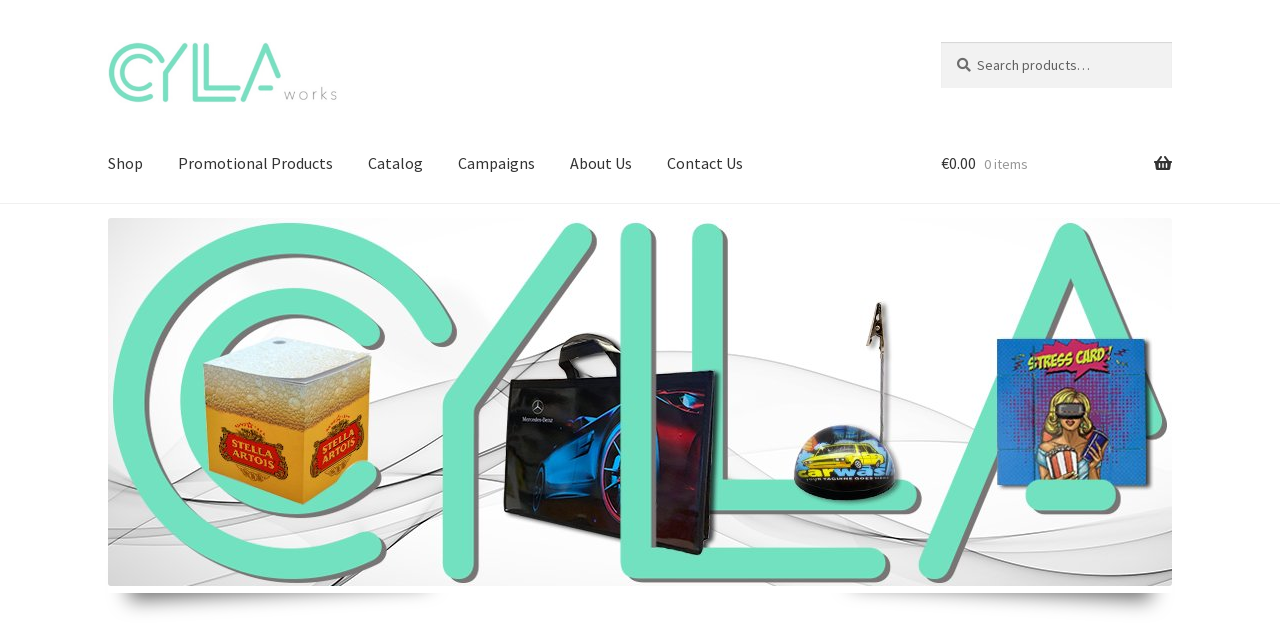Given the content of the image, can you provide a detailed answer to the question?
How many navigation links are there?

The navigation links can be found in the top middle section of the webpage. There are six links: 'Shop', 'Promotional Products', 'Catalog', 'Campaigns', 'About Us', and 'Contact Us'.